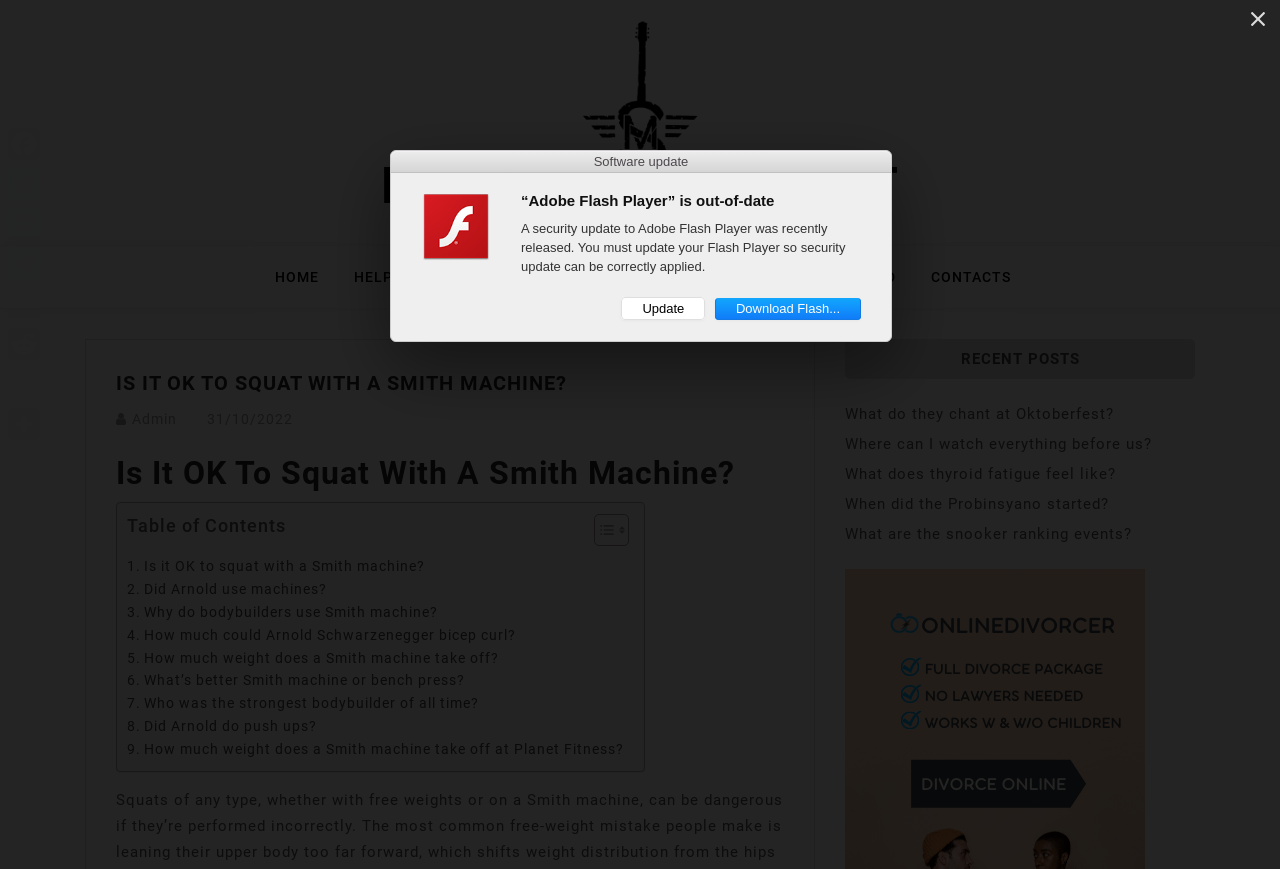Find the bounding box coordinates of the element to click in order to complete this instruction: "Click on the 'HOME' link". The bounding box coordinates must be four float numbers between 0 and 1, denoted as [left, top, right, bottom].

[0.214, 0.303, 0.268, 0.354]